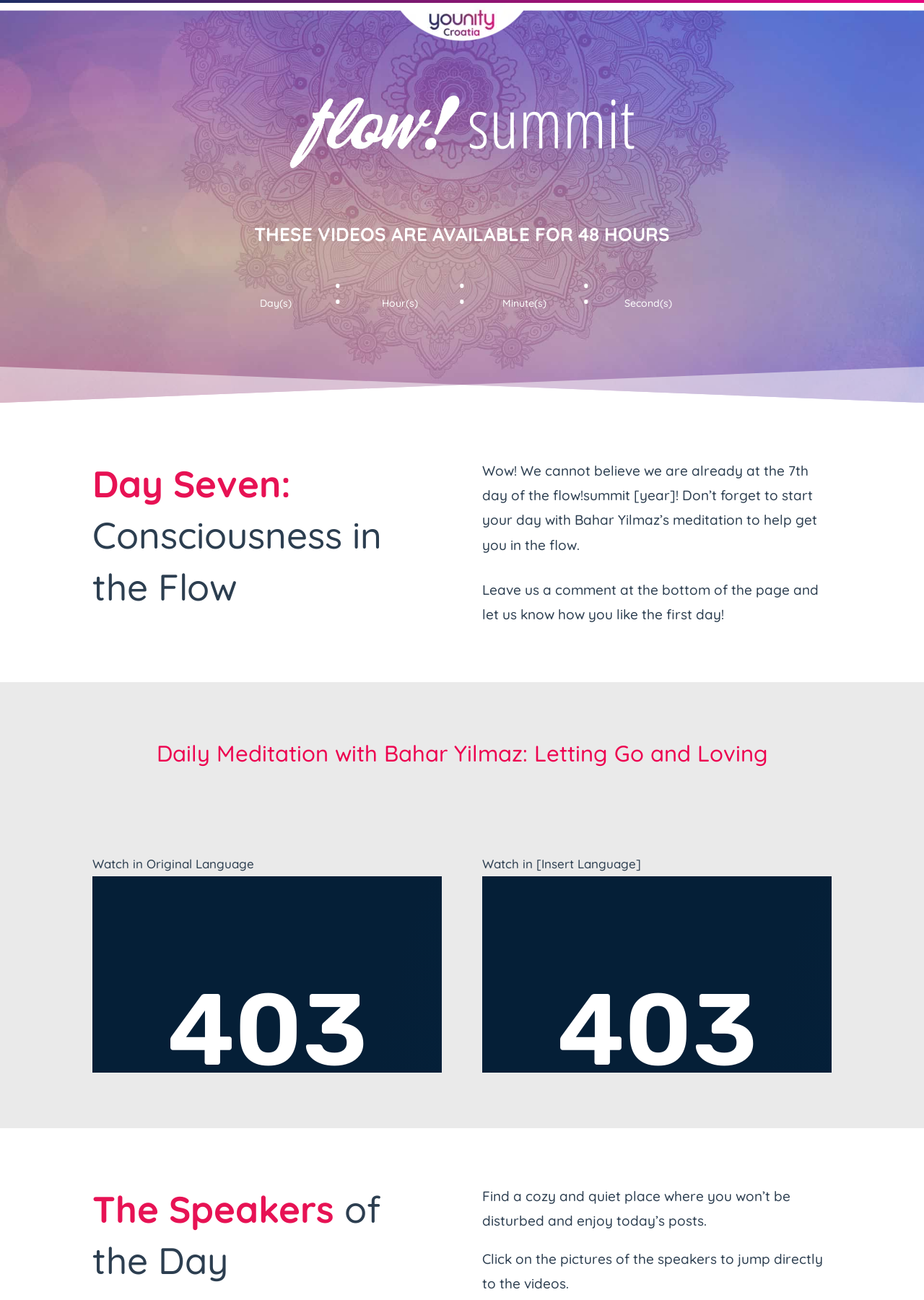Using the information in the image, give a comprehensive answer to the question: 
What is the purpose of clicking on the speakers' pictures?

The purpose of clicking on the speakers' pictures can be determined by looking at the text 'Click on the pictures of the speakers to jump directly to the videos.' which explicitly states the purpose of clicking on the speakers' pictures.